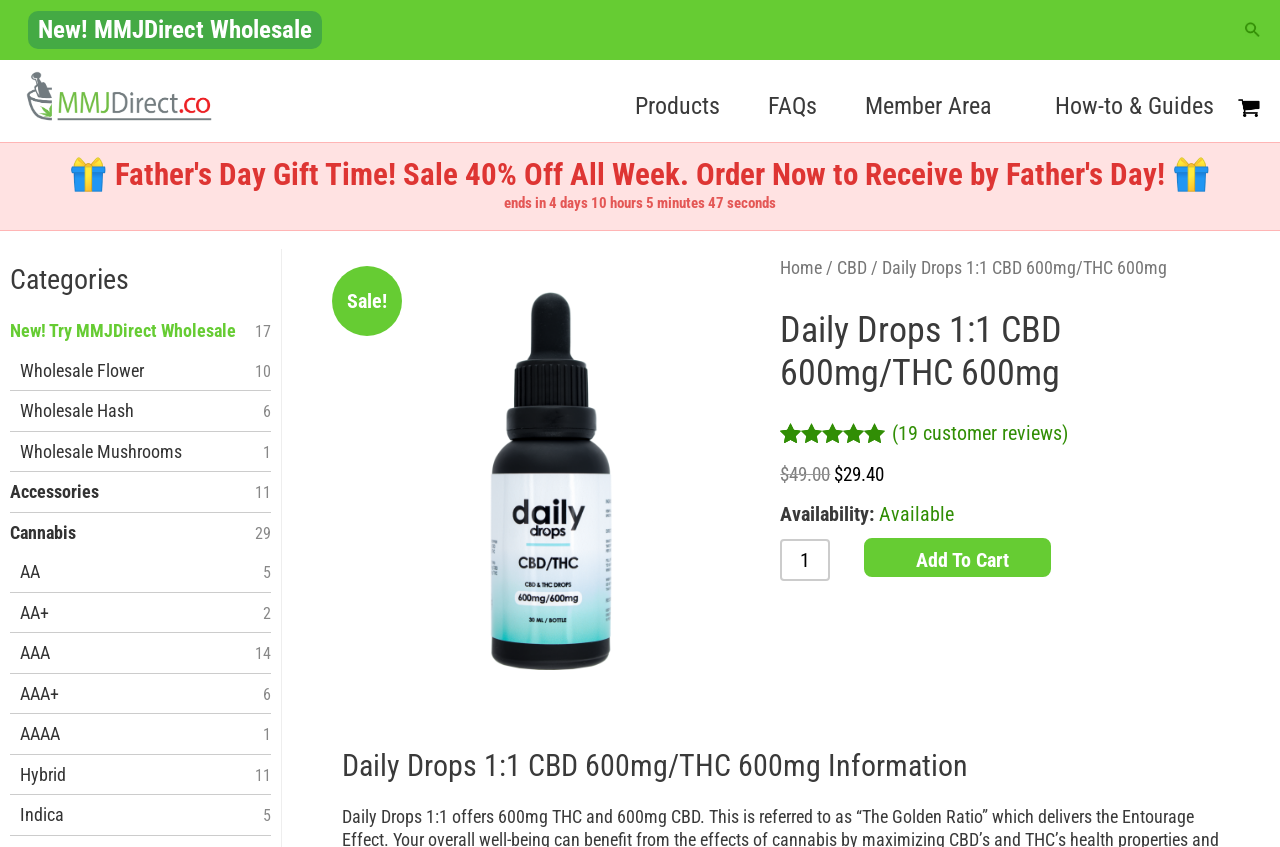Identify the bounding box coordinates of the HTML element based on this description: "Accessories11".

[0.008, 0.557, 0.211, 0.604]